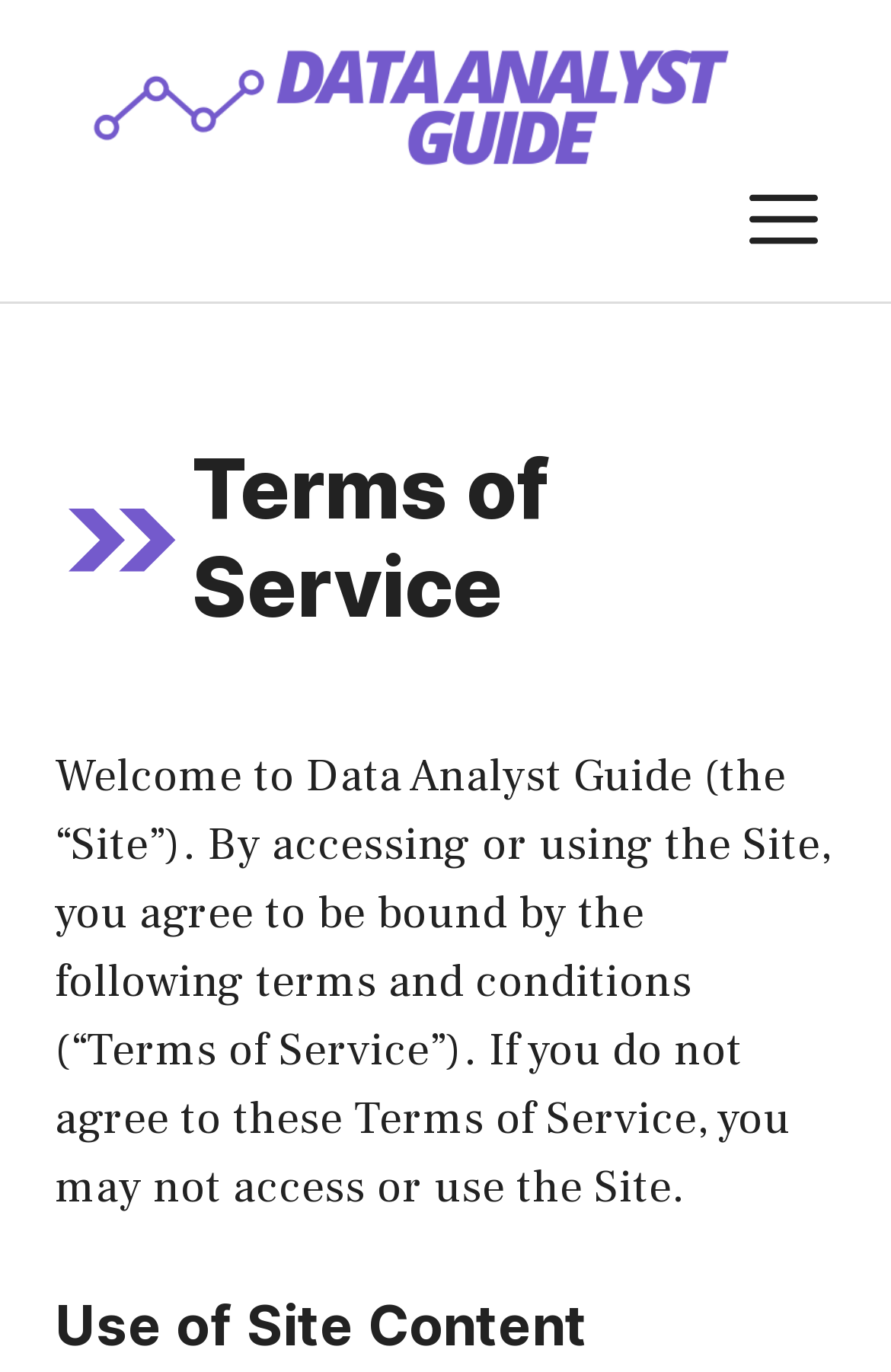Please specify the bounding box coordinates in the format (top-left x, top-left y, bottom-right x, bottom-right y), with values ranging from 0 to 1. Identify the bounding box for the UI component described as follows: alt="Data Analyst Guide"

[0.082, 0.053, 0.851, 0.096]